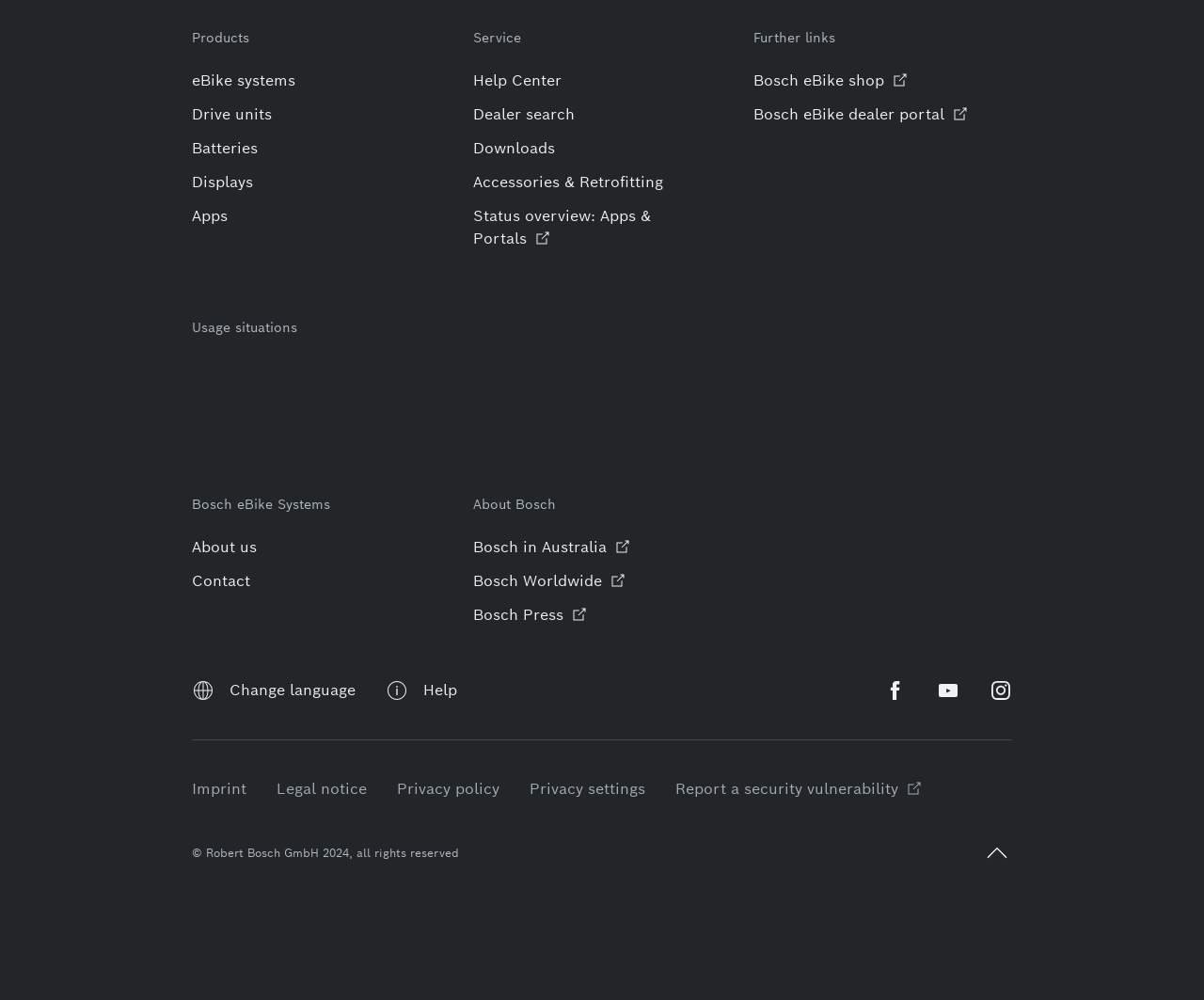What is the name of the company behind Bosch eBike Systems?
Carefully analyze the image and provide a detailed answer to the question.

The StaticText element at the bottom of the page reads '© Robert Bosch GmbH 2024, all rights reserved', indicating that Robert Bosch GmbH is the company behind Bosch eBike Systems.